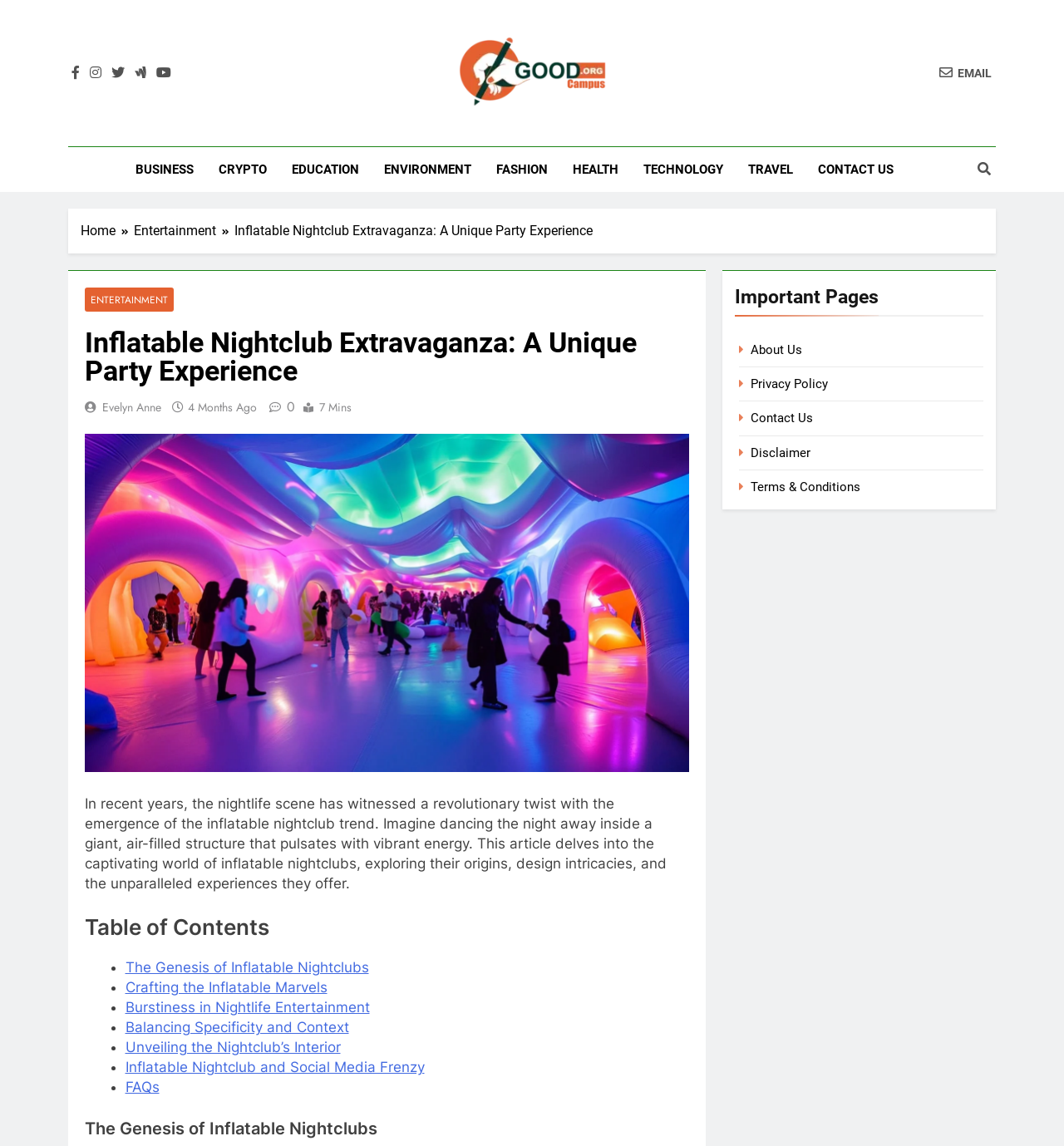Determine the bounding box for the UI element as described: "The Genesis of Inflatable Nightclubs". The coordinates should be represented as four float numbers between 0 and 1, formatted as [left, top, right, bottom].

[0.118, 0.837, 0.346, 0.851]